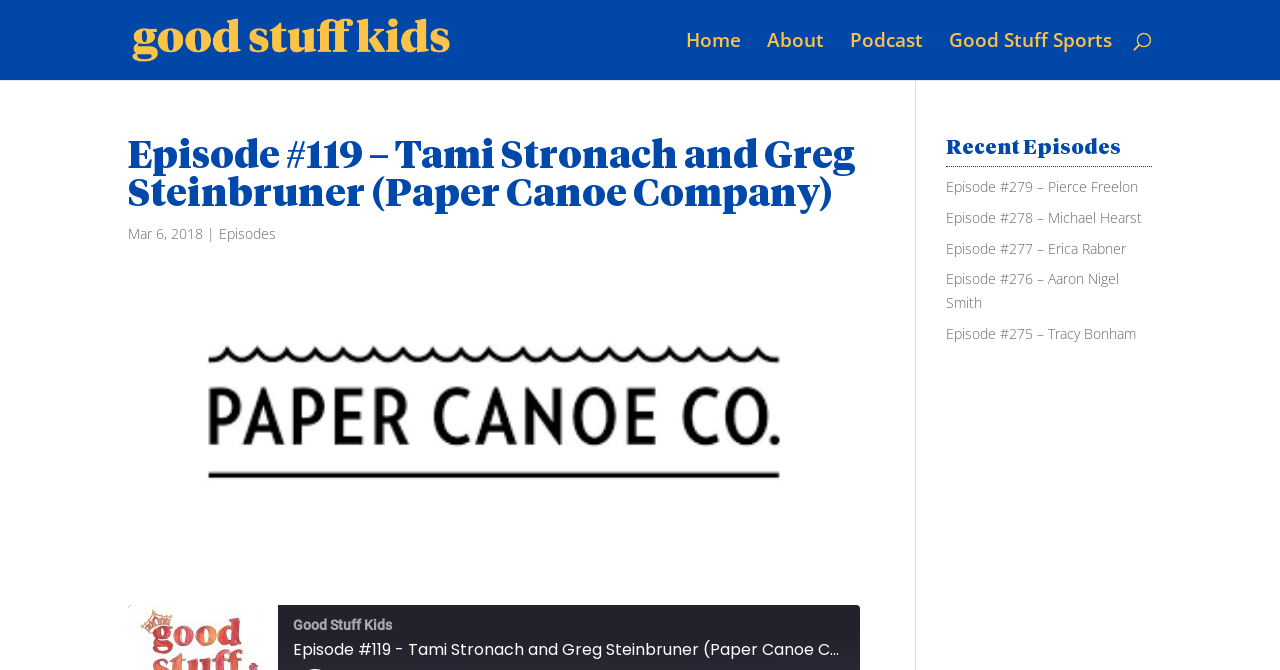Give a one-word or short phrase answer to this question: 
What is the company name of the guests in Episode #119?

Paper Canoe Company